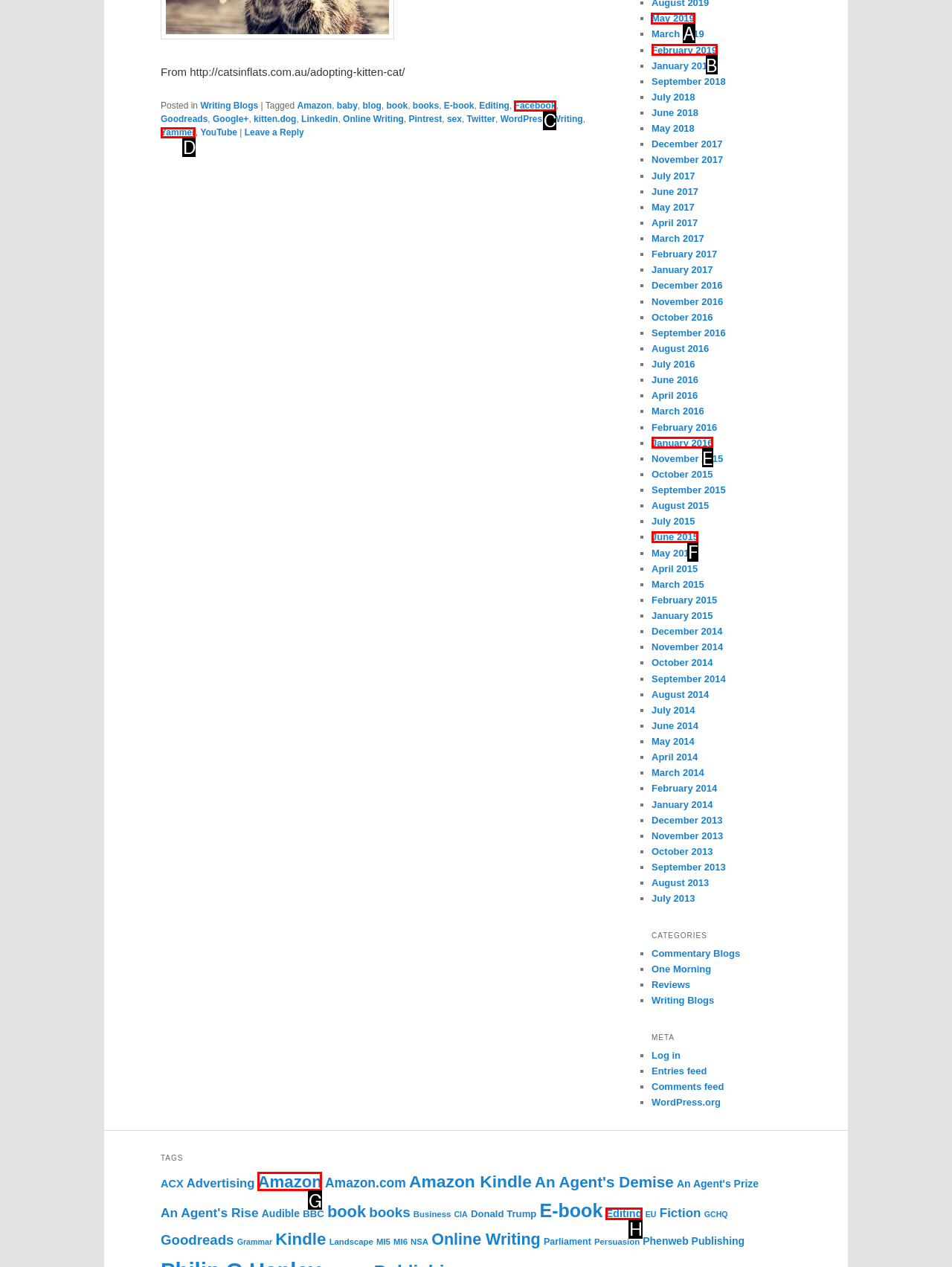Pick the right letter to click to achieve the task: Click on 'May 2019'
Answer with the letter of the correct option directly.

A